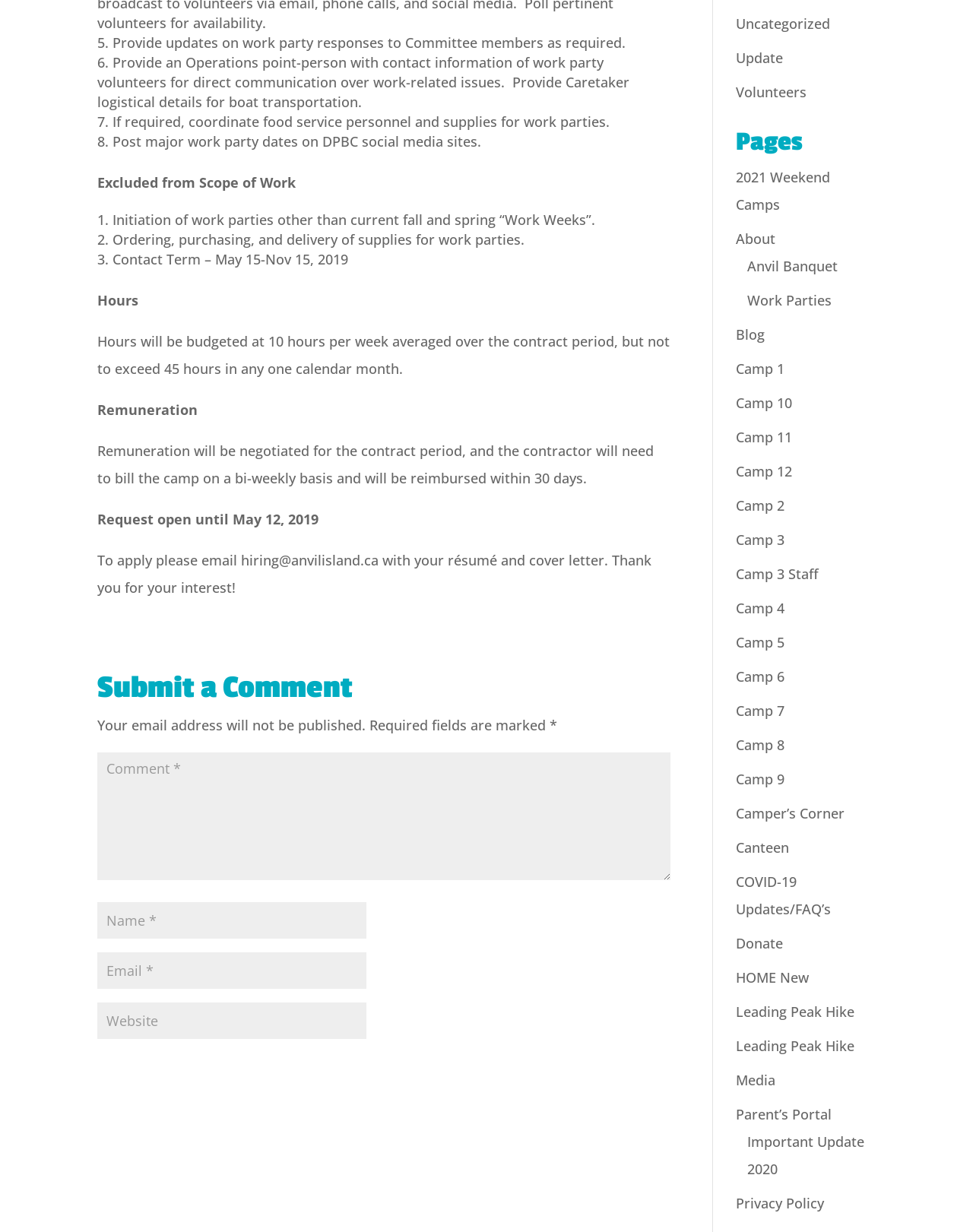What is the duration of the contract?
Examine the screenshot and reply with a single word or phrase.

May 15-Nov 15, 2019